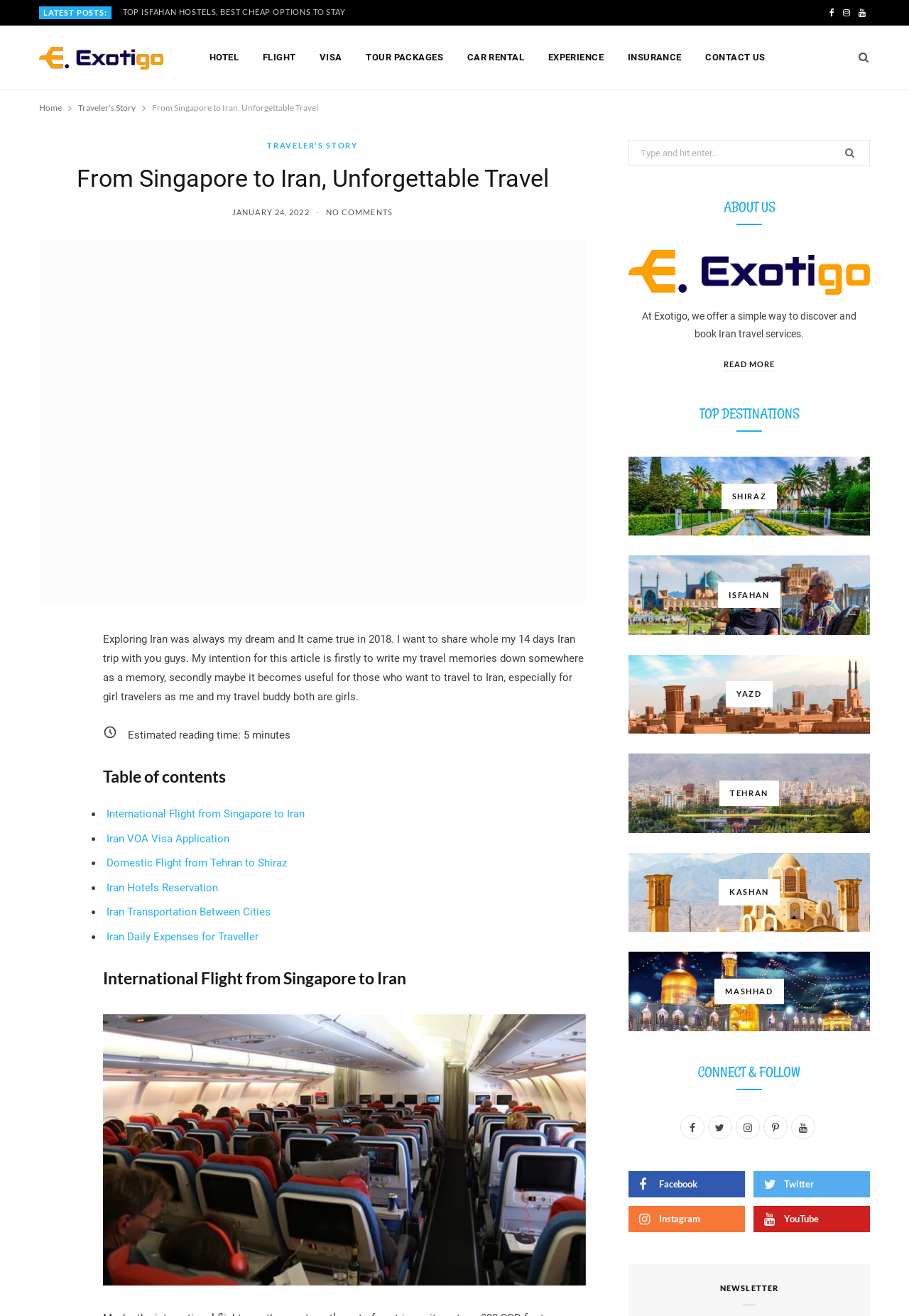Could you find the bounding box coordinates of the clickable area to complete this instruction: "Search for something in the search box"?

[0.691, 0.107, 0.957, 0.126]